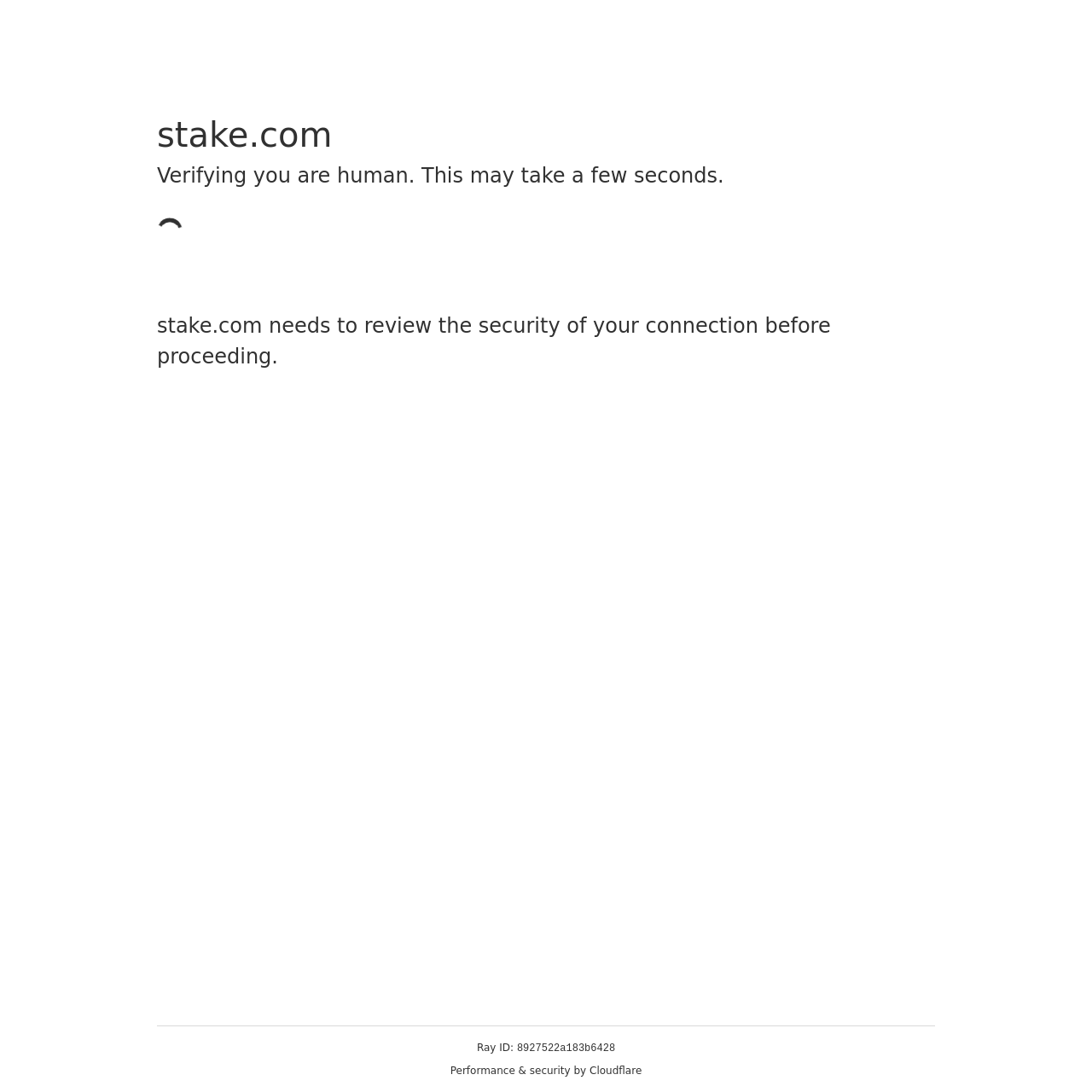What is the ID of the Ray?
Please answer the question with a detailed and comprehensive explanation.

The ID of the Ray is 8927522a183b6428, which is displayed at the bottom of the page in the text 'Ray ID: 8927522a183b6428'.